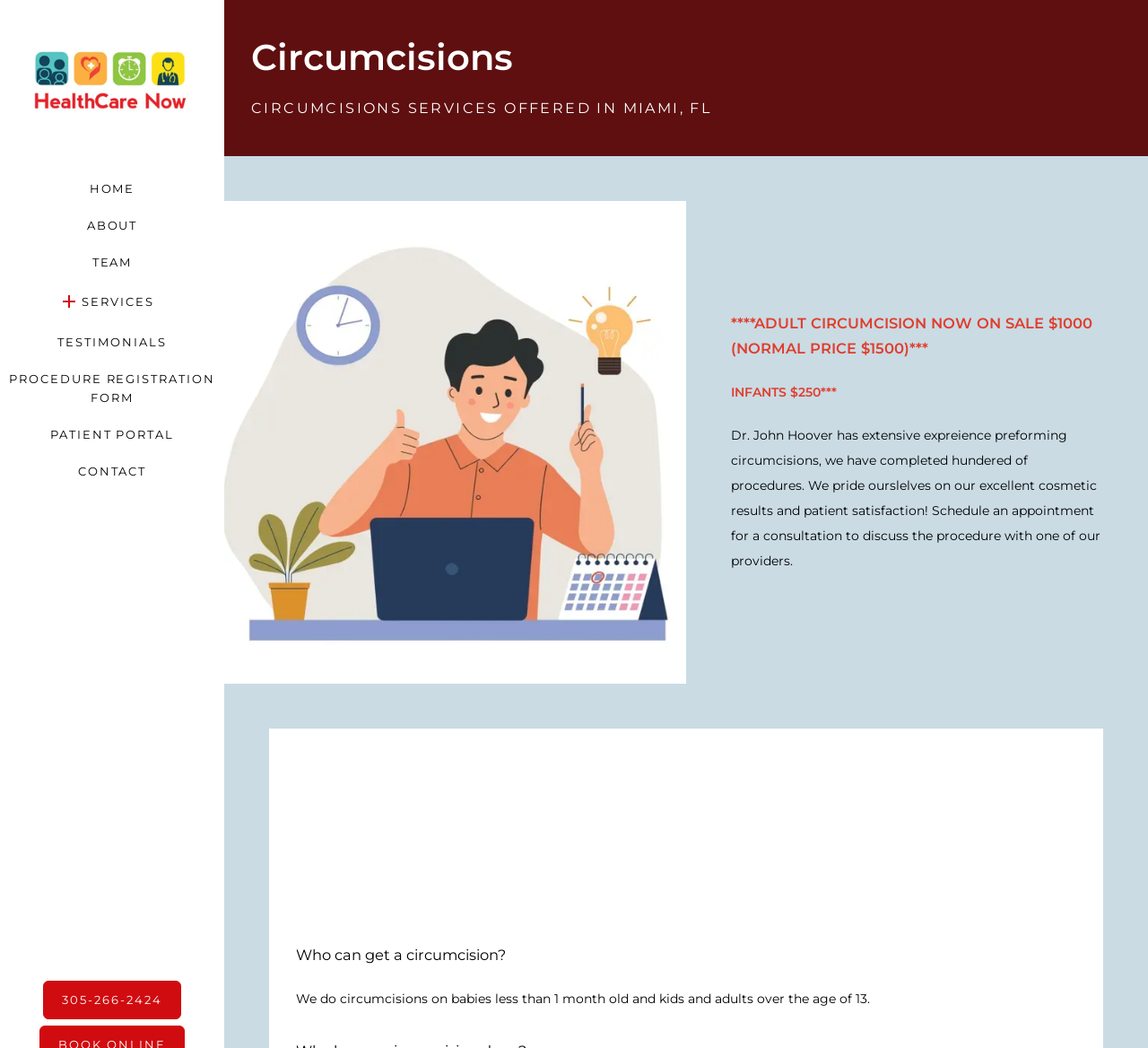Answer the following query concisely with a single word or phrase:
What is the discounted price for adult circumcision?

$1000